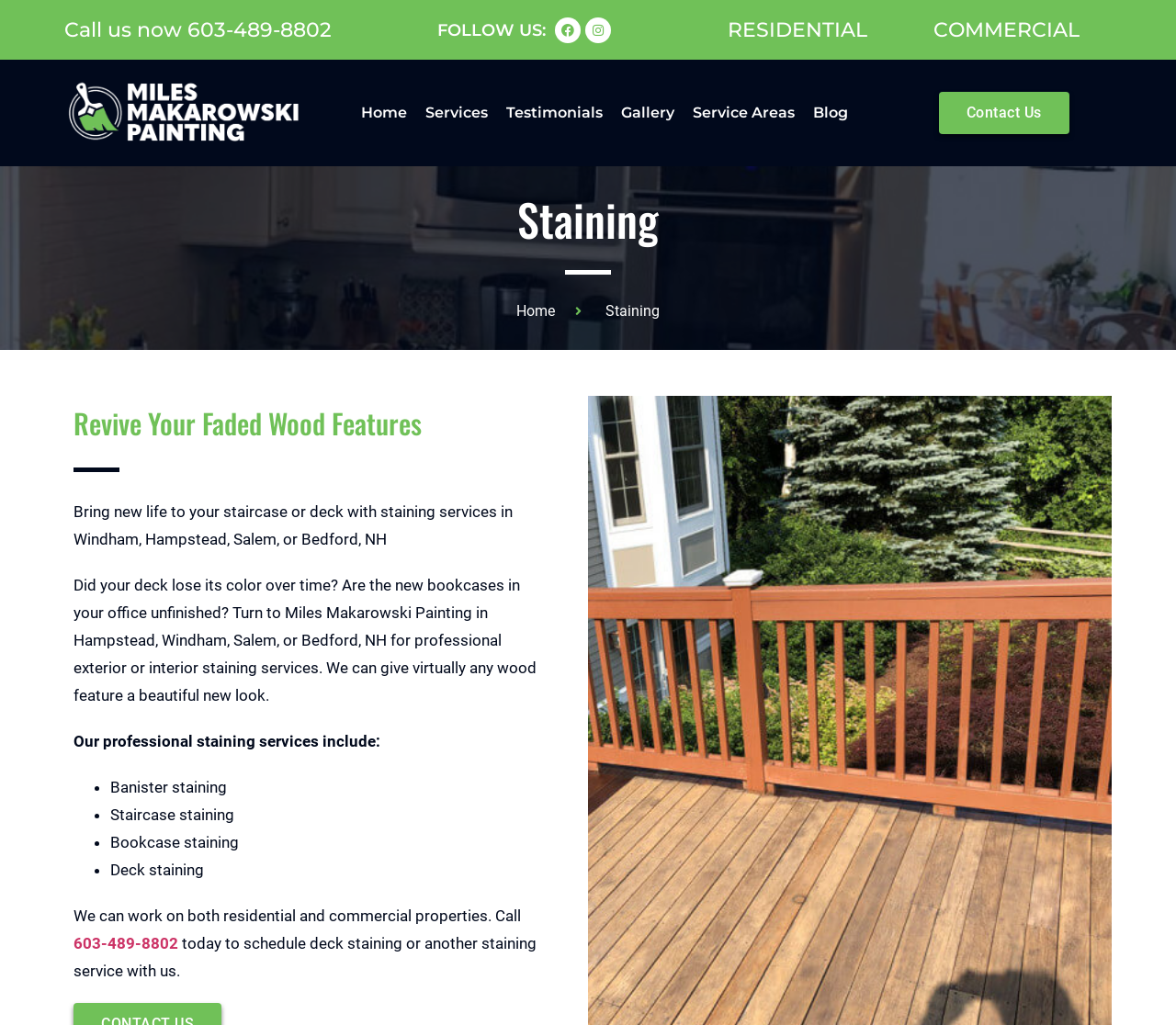Provide a thorough description of this webpage.

This webpage is about Miles Makarowski Painting, a company that offers staining services in Windham, Hampstead, Salem, and Bedford, NH. At the top of the page, there is a prominent call-to-action, "Call us now 603-489-8802", which is a clickable link. Below this, there are social media links to Facebook and Instagram.

The main navigation menu is located in the middle of the page, with links to "Home", "Services", "Testimonials", "Gallery", "Service Areas", "Blog", and "Contact Us". 

The main content of the page is divided into sections. The first section is about staining services, with a heading "Revive Your Faded Wood Features". This section describes the benefits of staining services, including reviving the color of decks and bookcases. 

Below this, there is a list of specific staining services offered, including banister staining, staircase staining, bookcase staining, and deck staining. 

The final section of the page encourages visitors to call 603-489-8802 to schedule a staining service. There are also links to residential and commercial services at the top of the page.